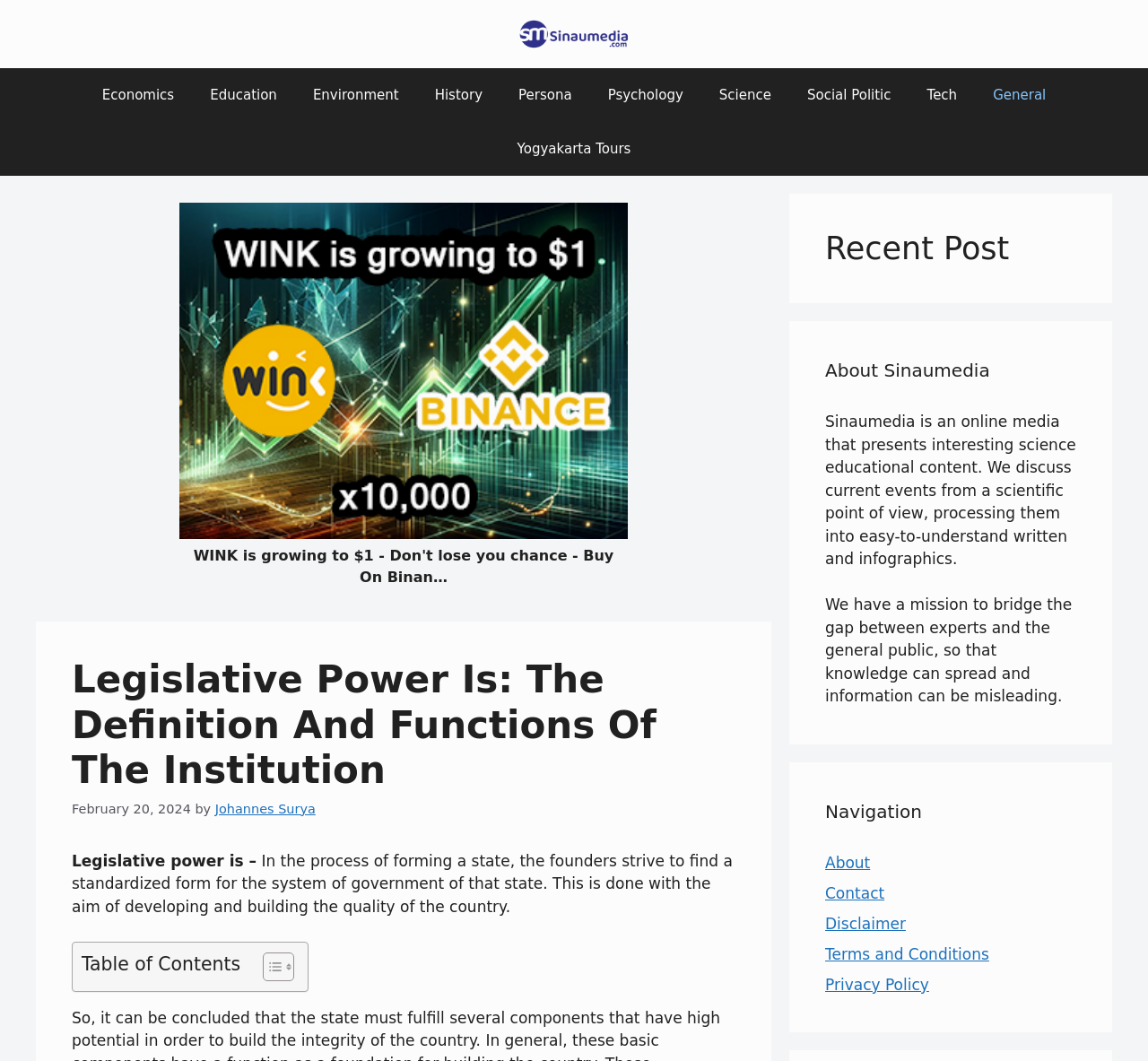What is the name of the website?
Please utilize the information in the image to give a detailed response to the question.

The name of the website can be found in the banner section at the top of the webpage, where it says 'Sinaumedia'.